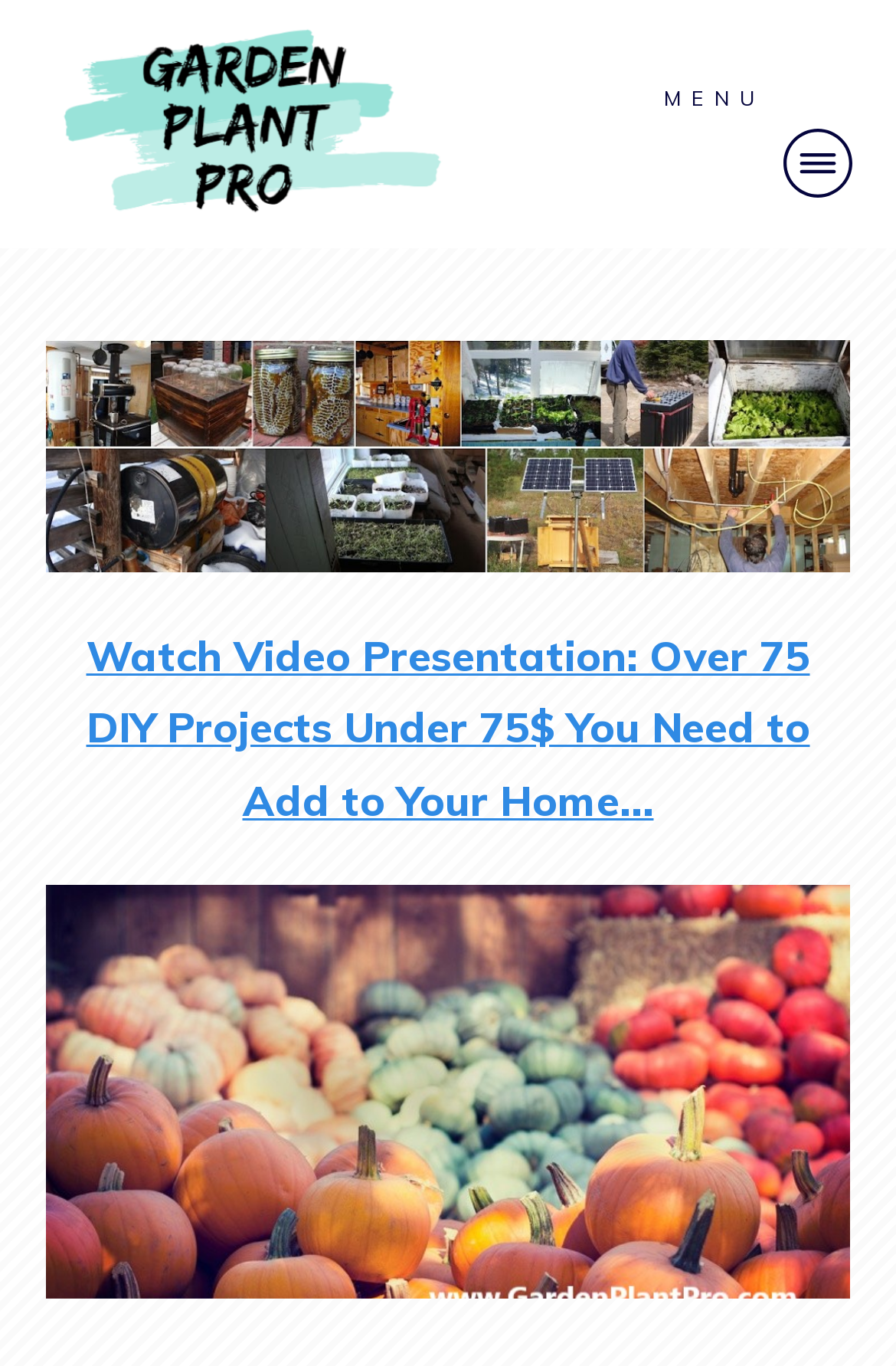Use a single word or phrase to answer the following:
What is the topic of the video presentation?

DIY Projects